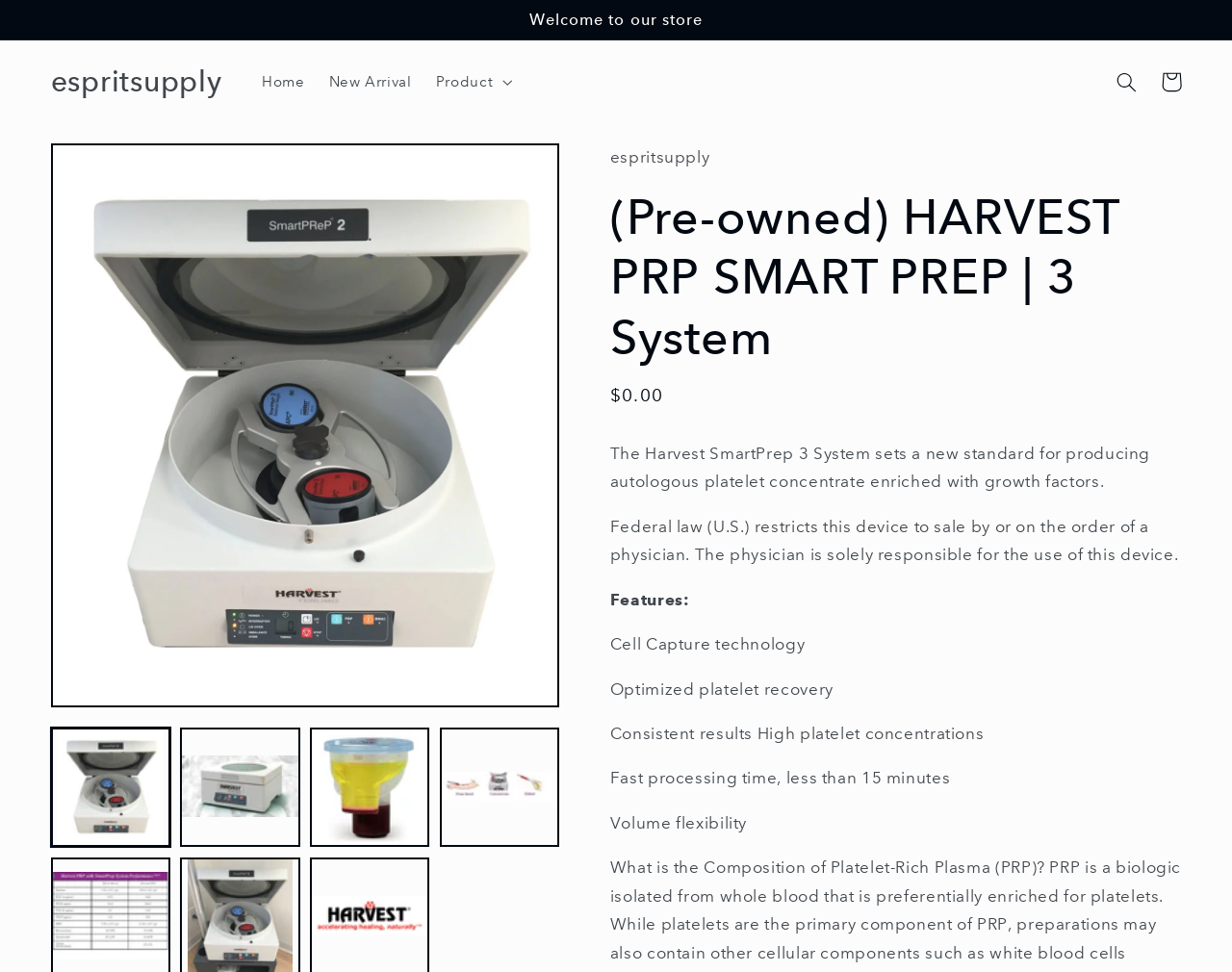Find the bounding box coordinates corresponding to the UI element with the description: "Skip to product information". The coordinates should be formatted as [left, top, right, bottom], with values as floats between 0 and 1.

[0.04, 0.146, 0.14, 0.195]